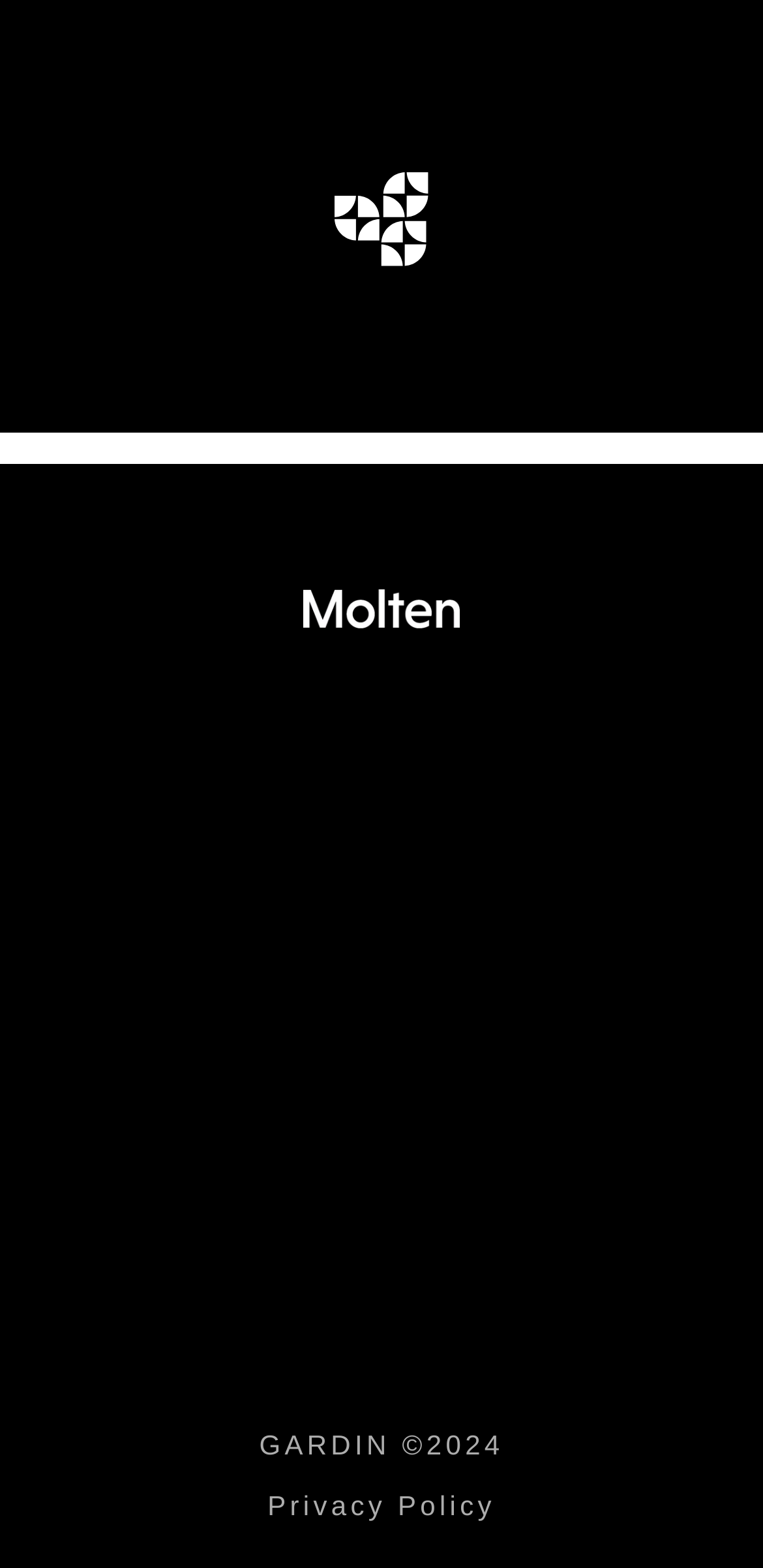What is the name of the last company?
Answer with a single word or phrase, using the screenshot for reference.

Alchimia Investments